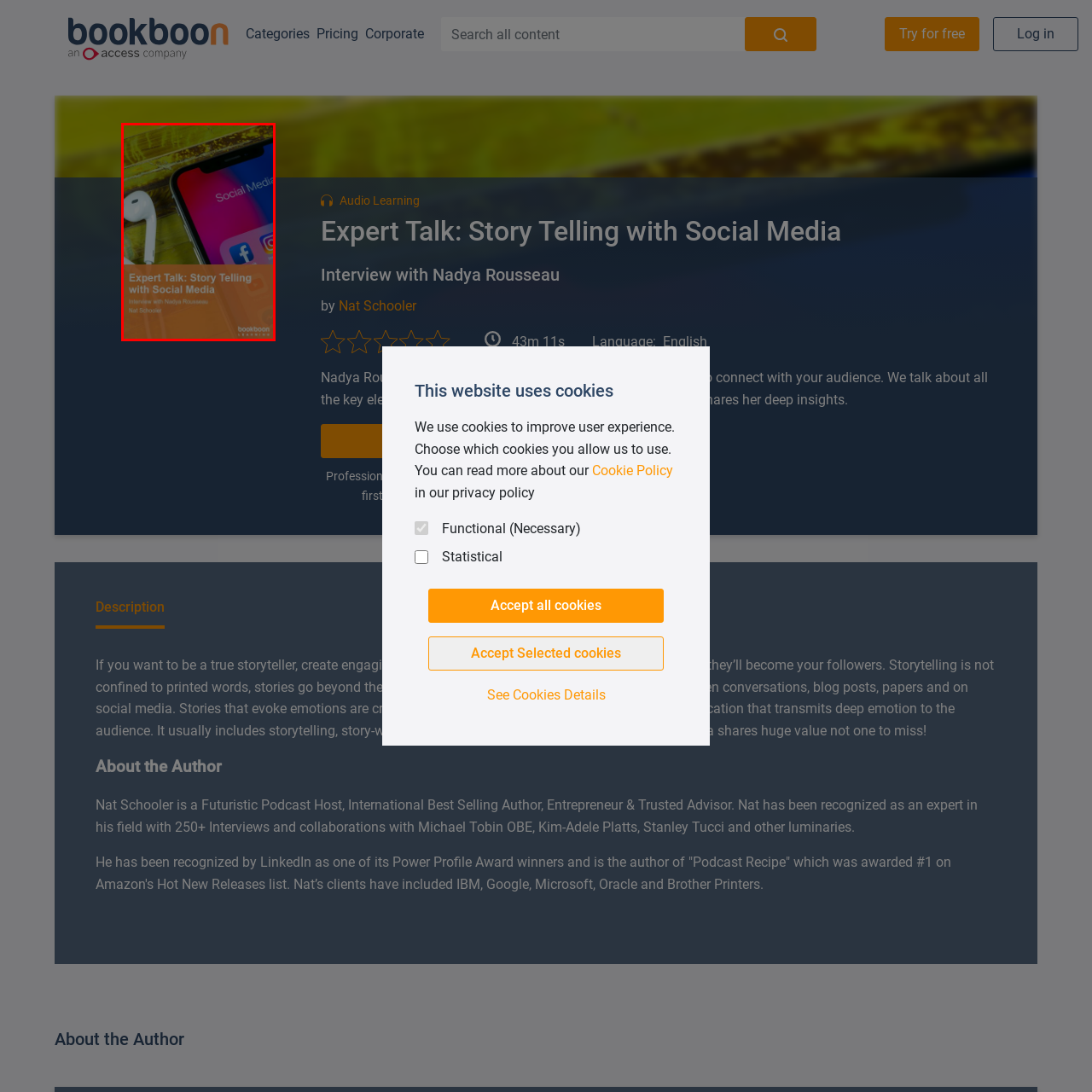Please analyze the image enclosed within the red bounding box and provide a comprehensive answer to the following question based on the image: What is the format of the discussion suggested by the earphones?

The presence of a pair of earphones accompanying the smartphone on the cover suggests that the discussion is available in an audio format.